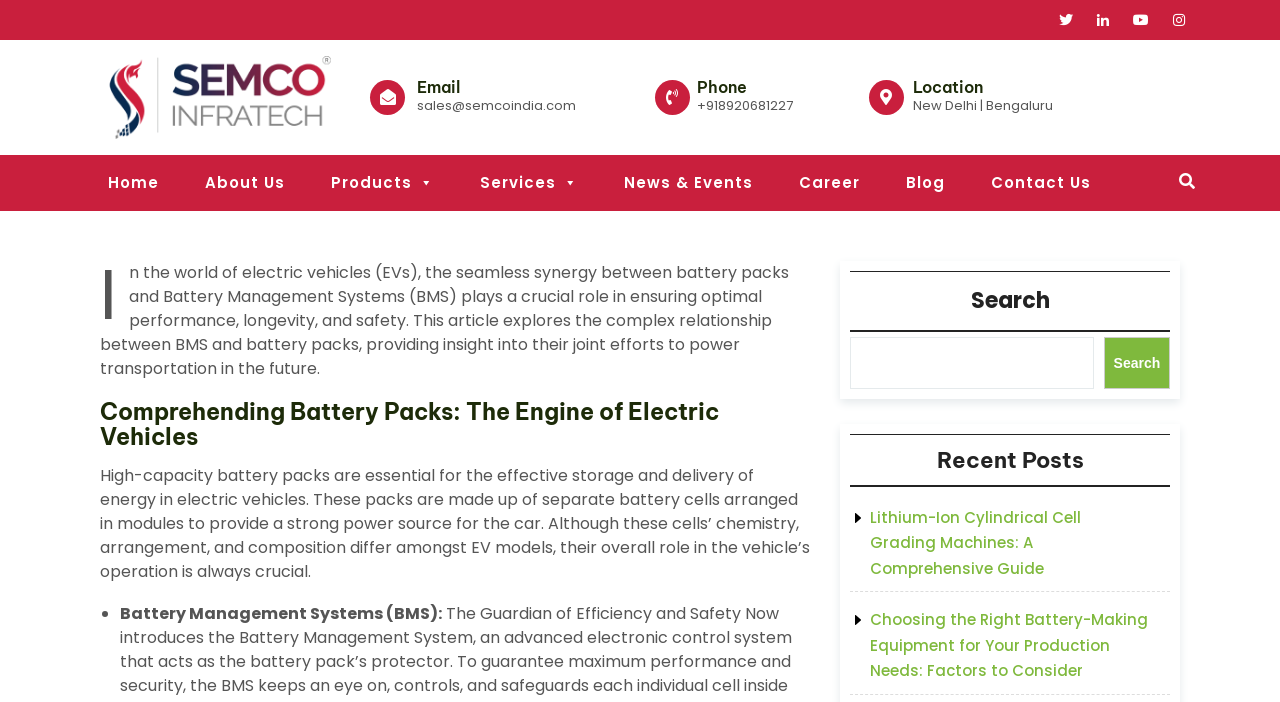Specify the bounding box coordinates of the area that needs to be clicked to achieve the following instruction: "Go to the Home page".

[0.066, 0.232, 0.142, 0.288]